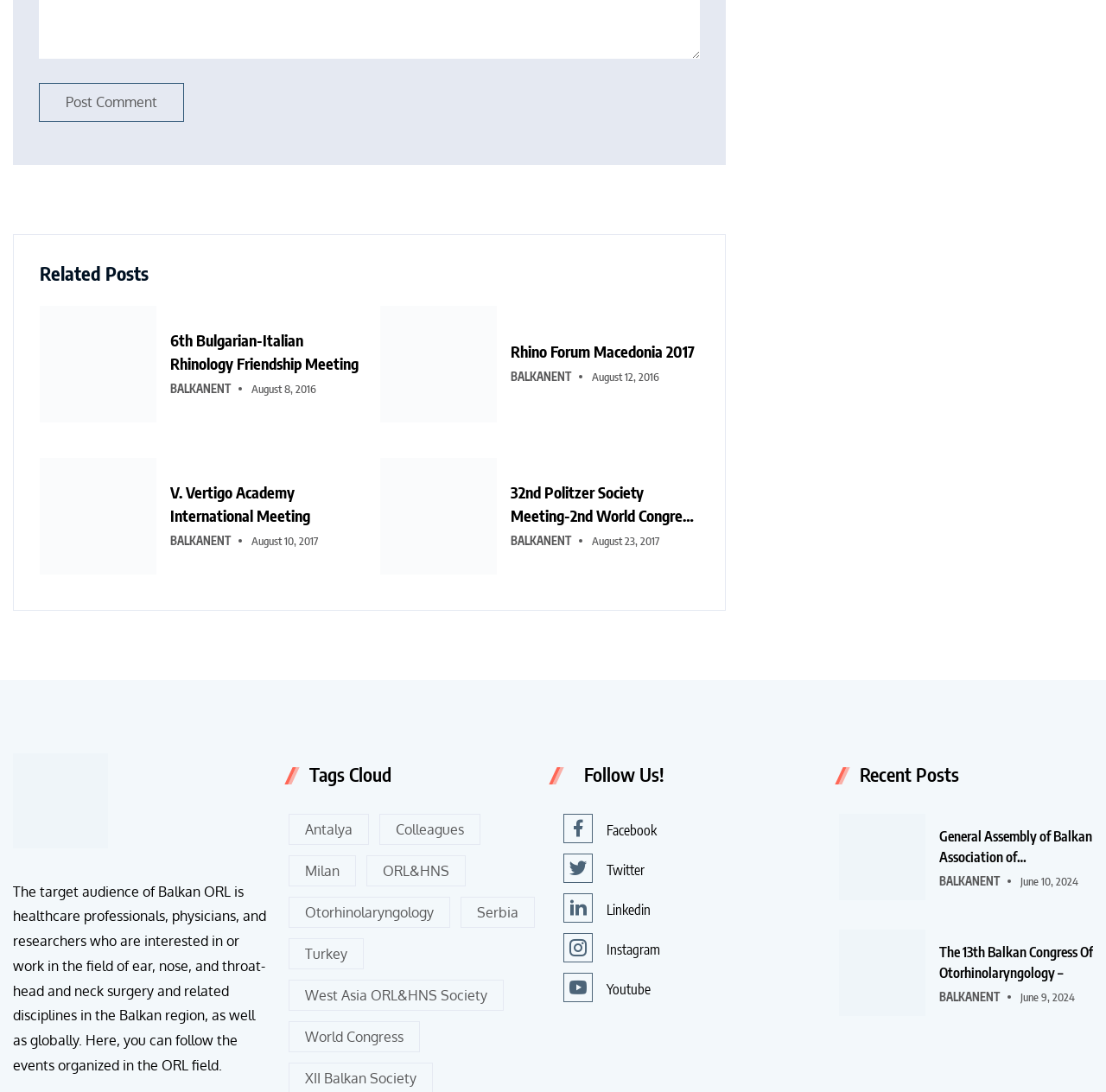Can you identify the bounding box coordinates of the clickable region needed to carry out this instruction: 'Follow Us on Facebook'? The coordinates should be four float numbers within the range of 0 to 1, stated as [left, top, right, bottom].

[0.509, 0.745, 0.739, 0.772]